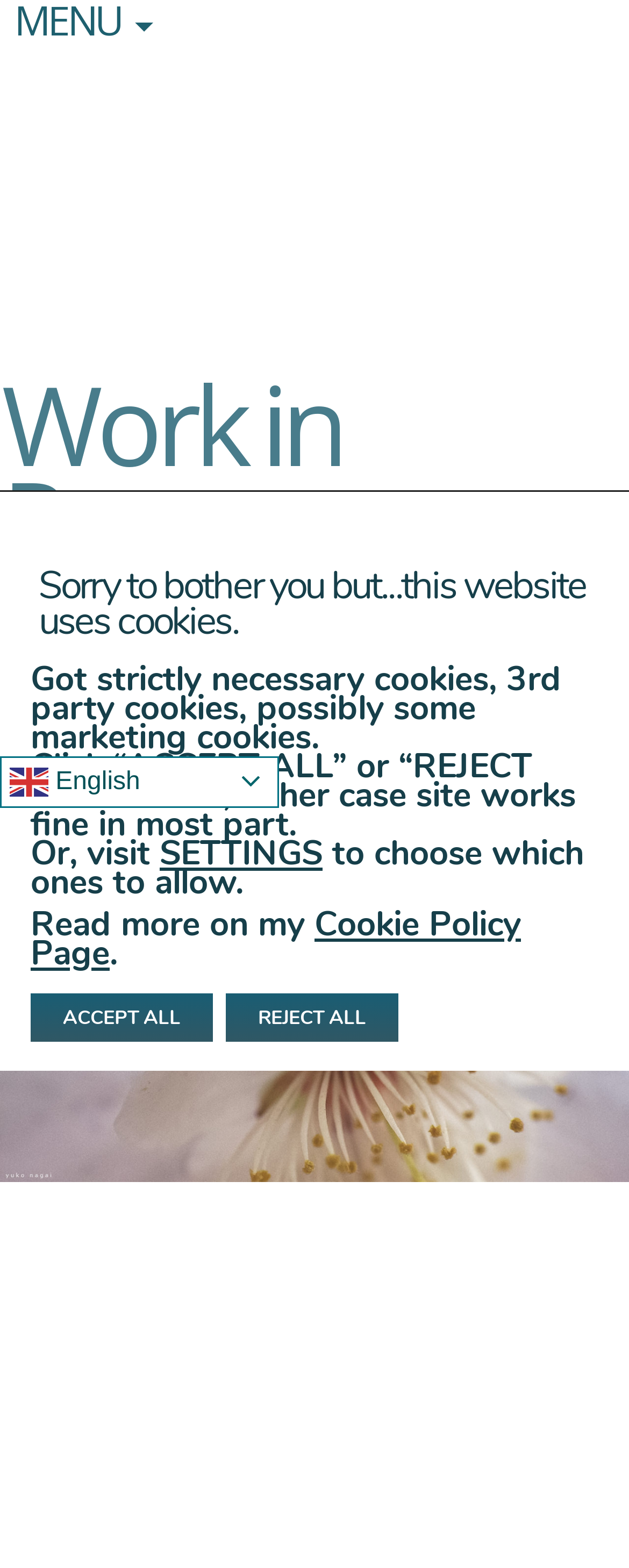Please specify the bounding box coordinates of the element that should be clicked to execute the given instruction: 'Click on Work in Progress.'. Ensure the coordinates are four float numbers between 0 and 1, expressed as [left, top, right, bottom].

[0.003, 0.222, 0.665, 0.378]